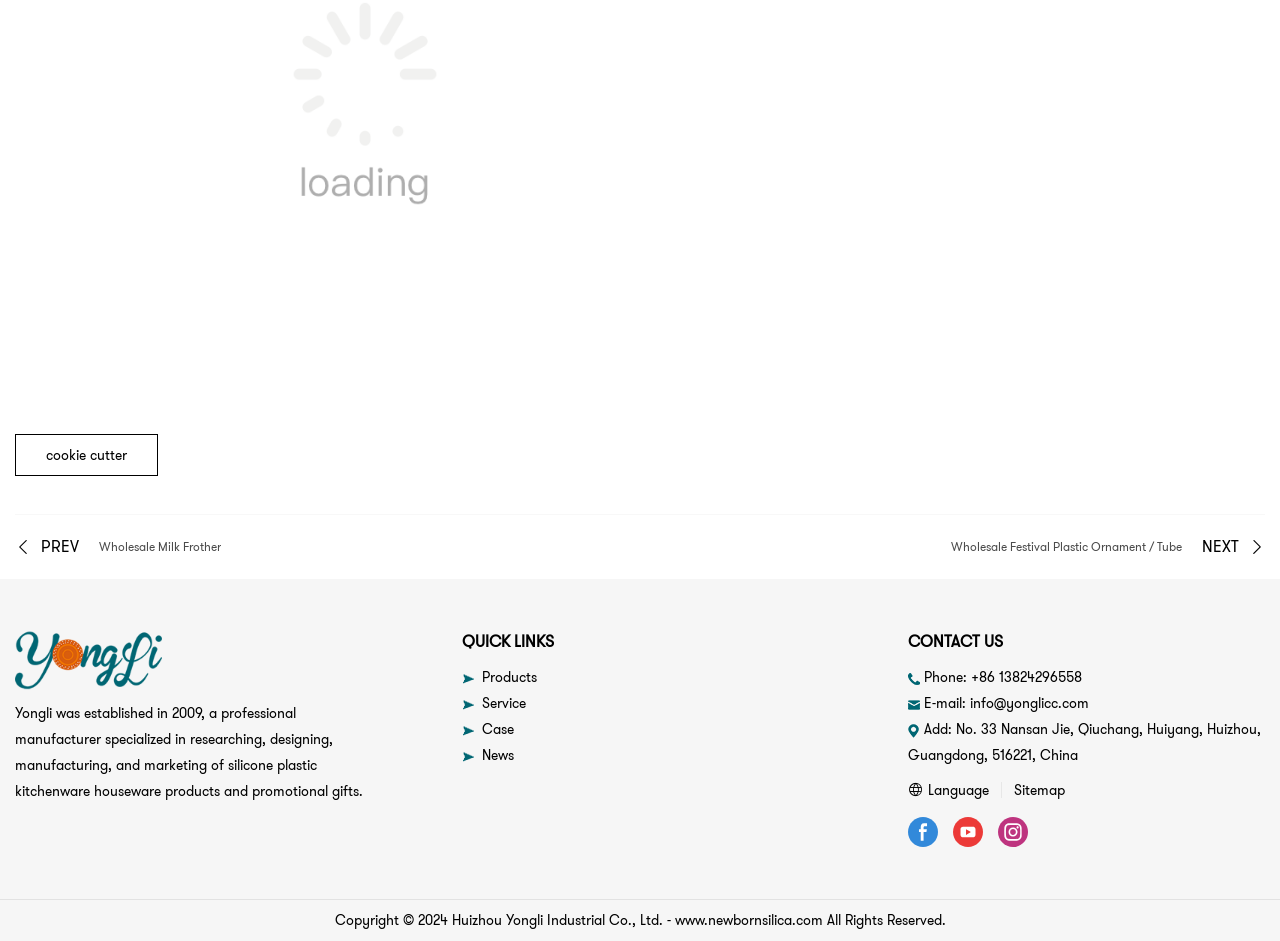What is the email address?
Can you offer a detailed and complete answer to this question?

The email address is info@yonglicc.com, which is mentioned in the link element with the text 'info@yonglicc.com'.